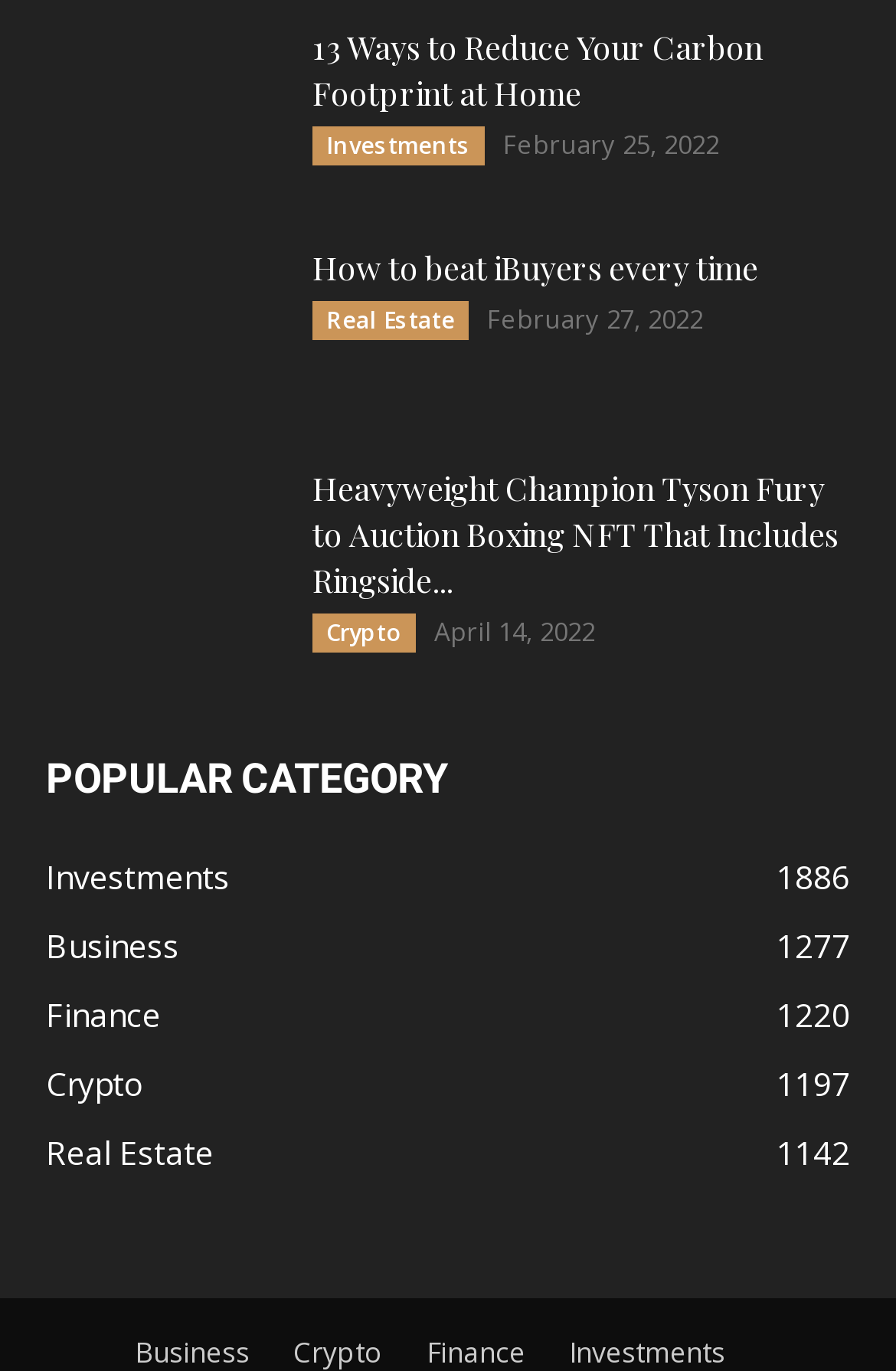Determine the bounding box coordinates of the section to be clicked to follow the instruction: "View the investments category". The coordinates should be given as four float numbers between 0 and 1, formatted as [left, top, right, bottom].

[0.349, 0.092, 0.541, 0.12]